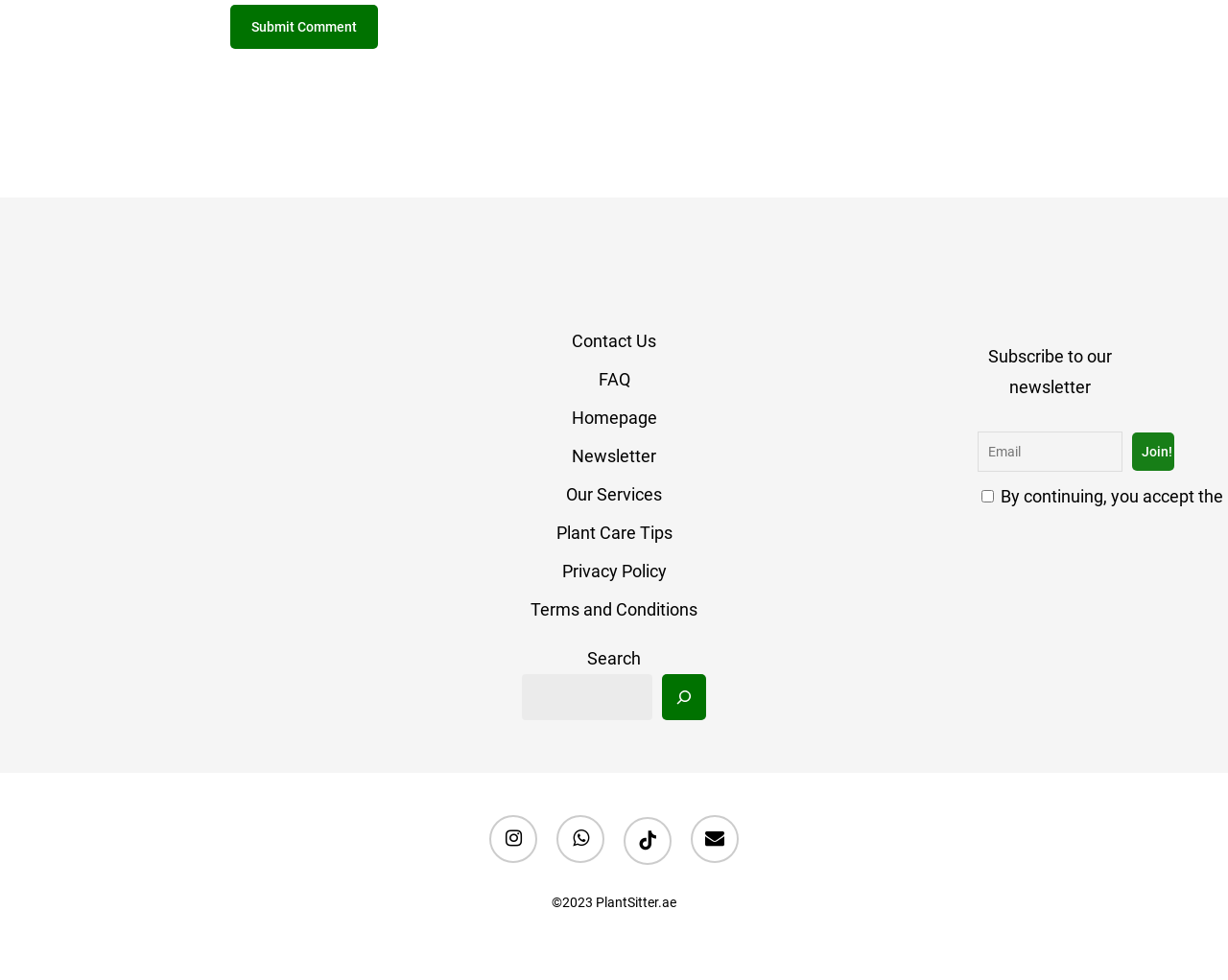Locate the bounding box coordinates of the clickable region to complete the following instruction: "Contact us."

[0.425, 0.333, 0.575, 0.364]